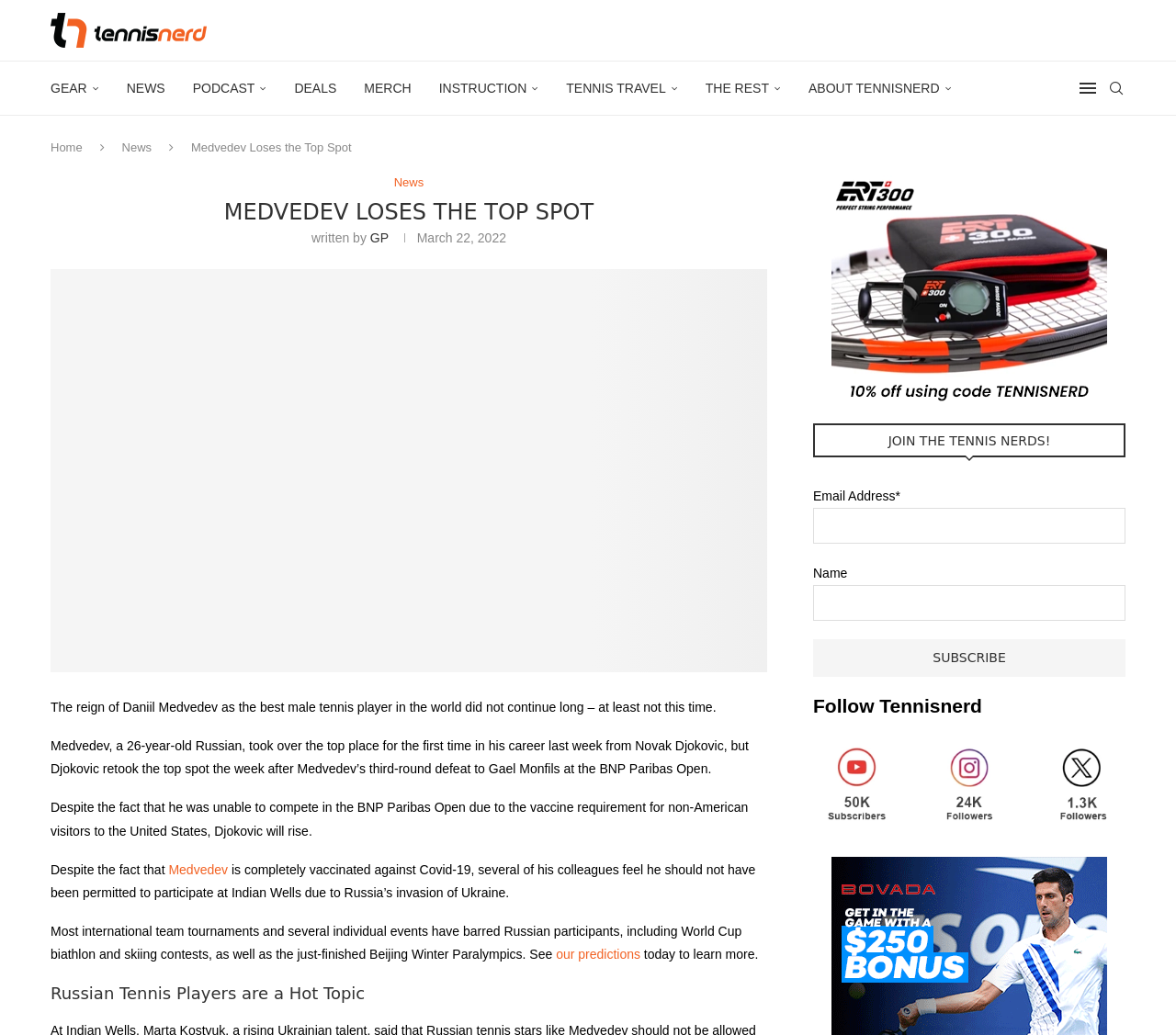Locate the bounding box coordinates of the clickable region to complete the following instruction: "Read the news article 'Can Daniil Medvedev Win A Grand Slam?'."

[0.043, 0.26, 0.652, 0.274]